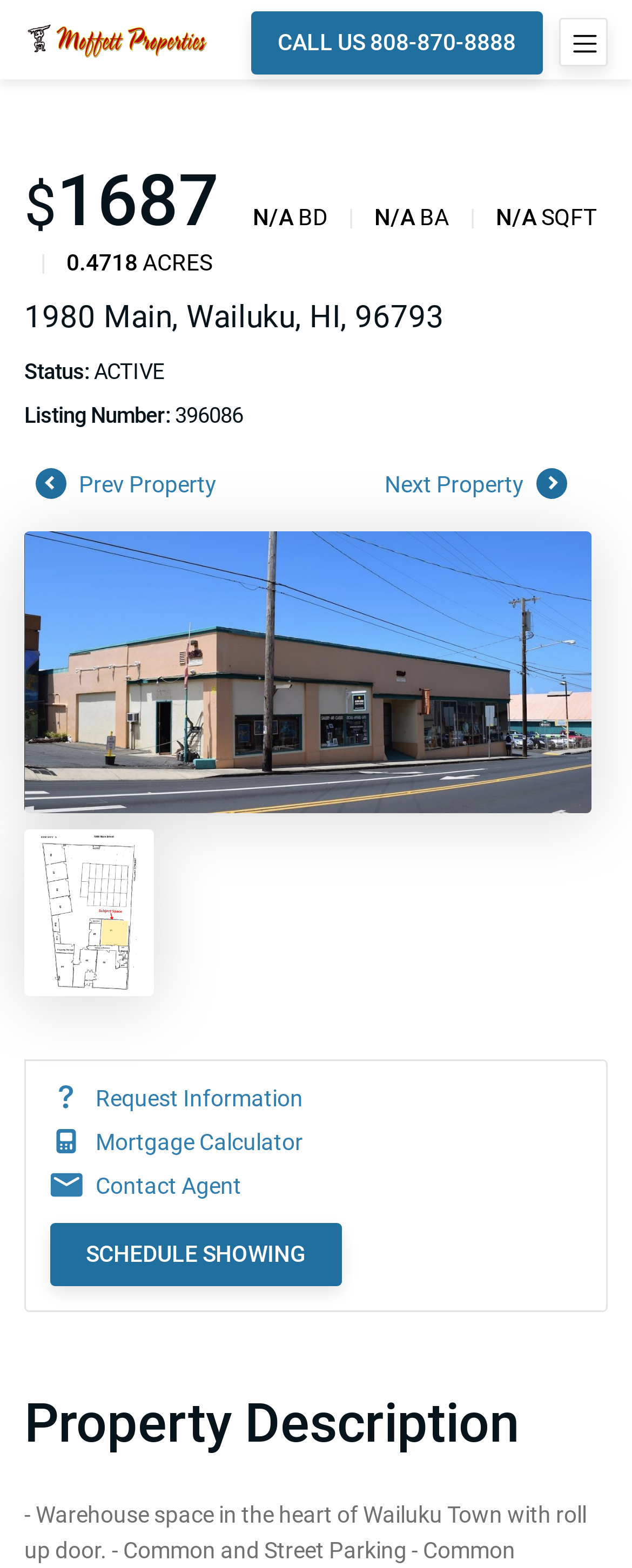Determine the bounding box coordinates for the clickable element to execute this instruction: "Call the phone number". Provide the coordinates as four float numbers between 0 and 1, i.e., [left, top, right, bottom].

[0.396, 0.007, 0.859, 0.047]